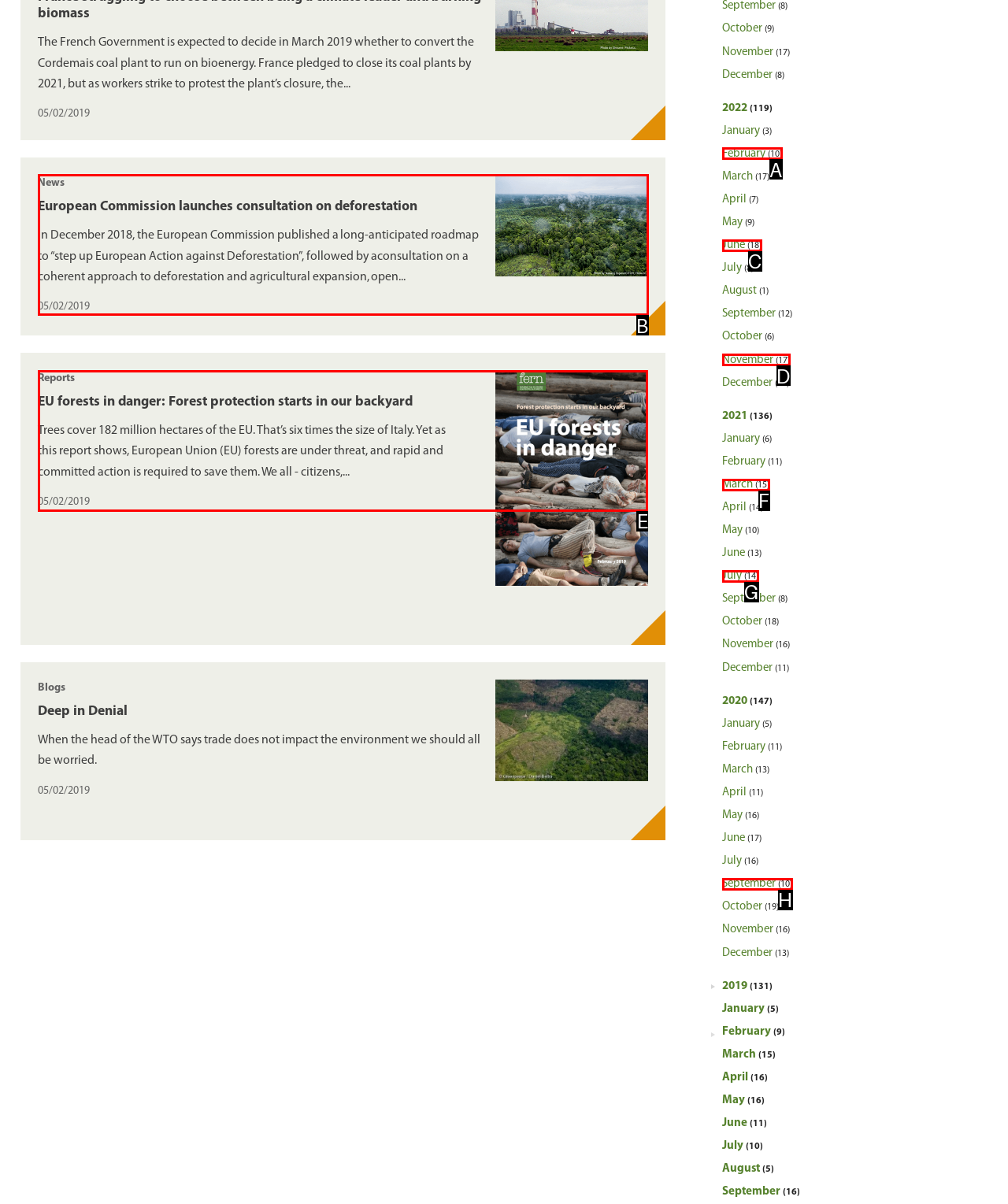Choose the HTML element that should be clicked to achieve this task: Read news about European Commission launching consultation on deforestation
Respond with the letter of the correct choice.

B